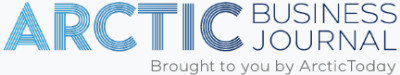What is the focus of the Arctic Business Journal?
Please provide a comprehensive answer based on the visual information in the image.

The visual representation of the journal's logo emphasizes its focus on Arctic business topics, which is also indicated by its name and tagline.